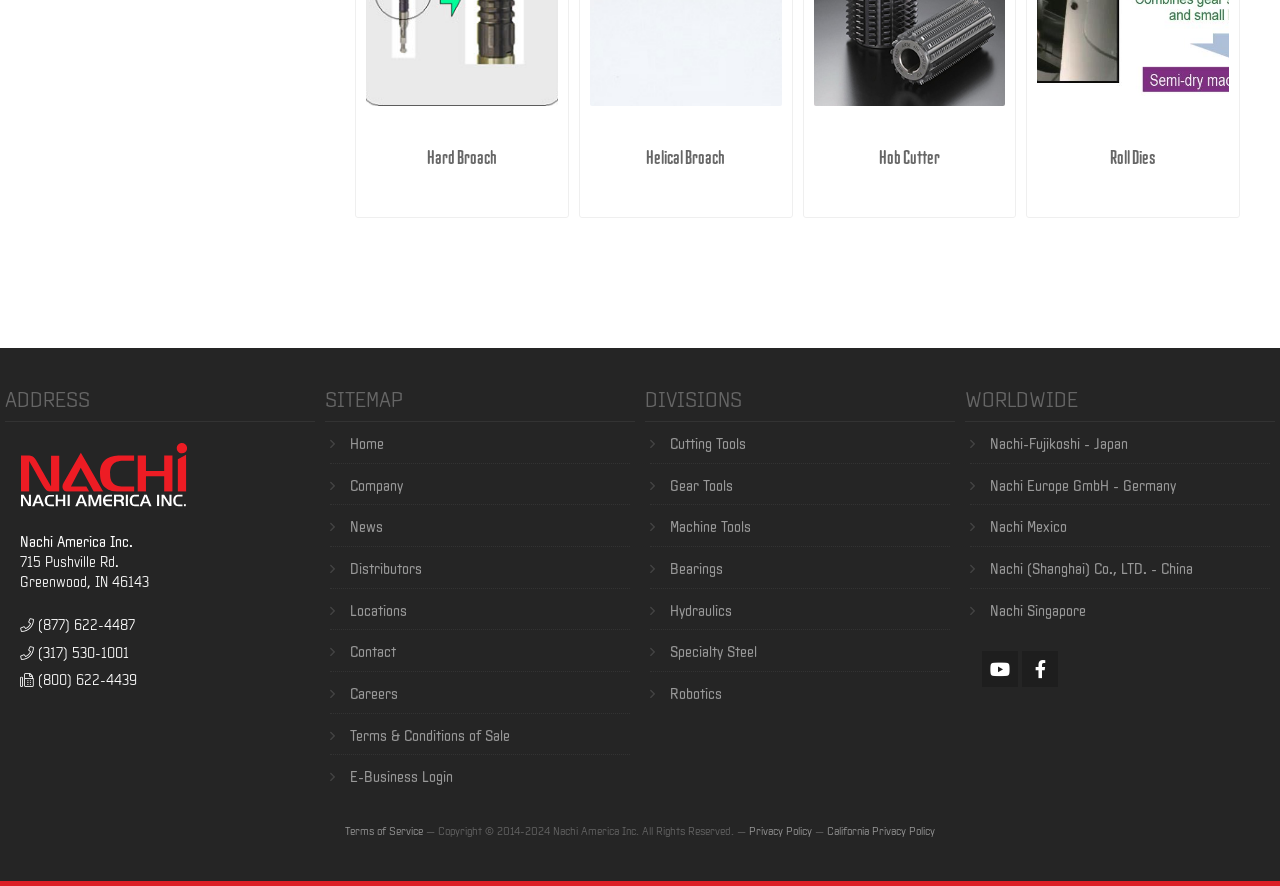Bounding box coordinates are given in the format (top-left x, top-left y, bottom-right x, bottom-right y). All values should be floating point numbers between 0 and 1. Provide the bounding box coordinate for the UI element described as: Terms & Conditions of Sale

[0.262, 0.811, 0.41, 0.851]